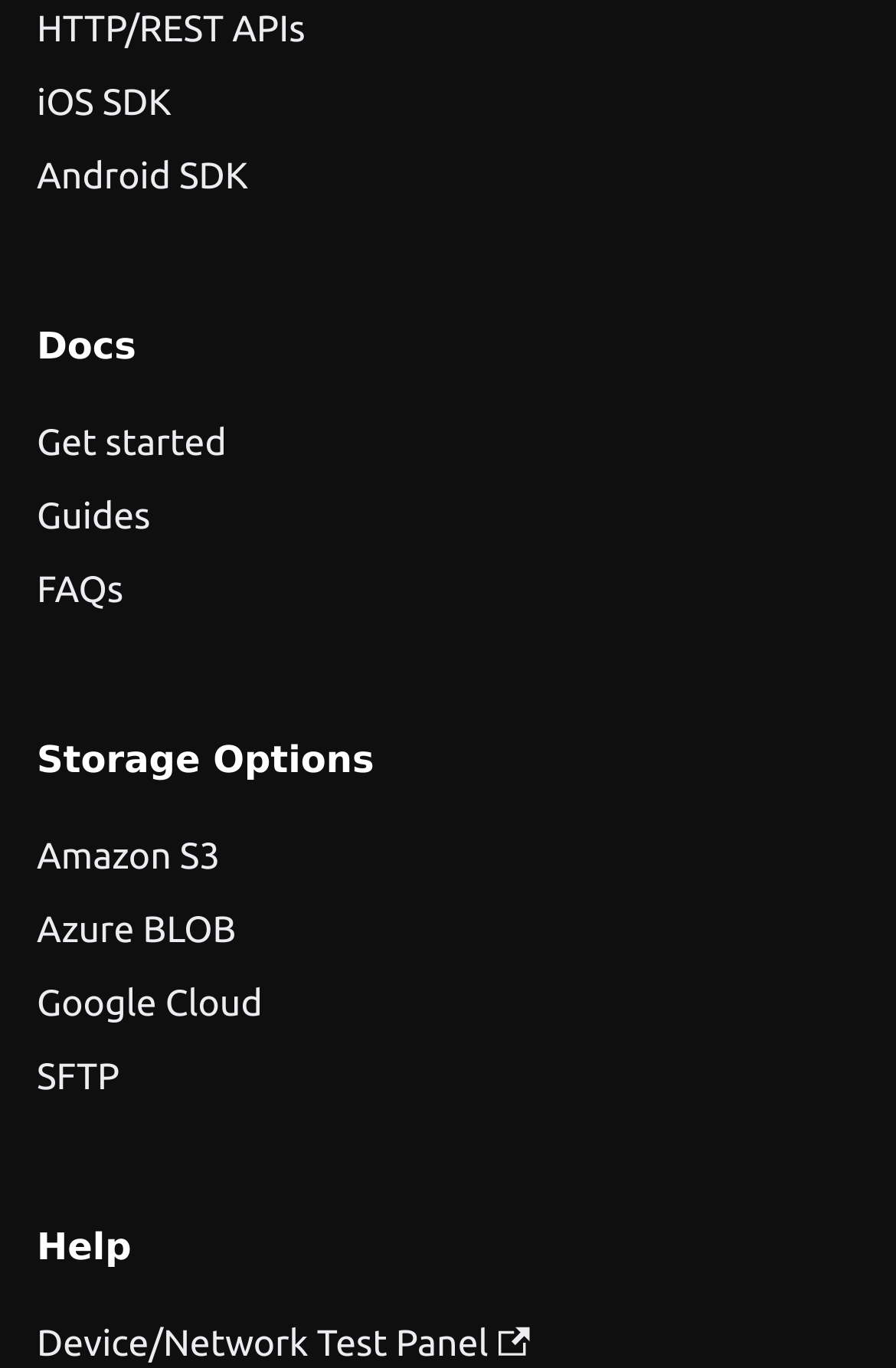Identify and provide the bounding box for the element described by: "Amazon S3".

[0.041, 0.6, 0.959, 0.654]